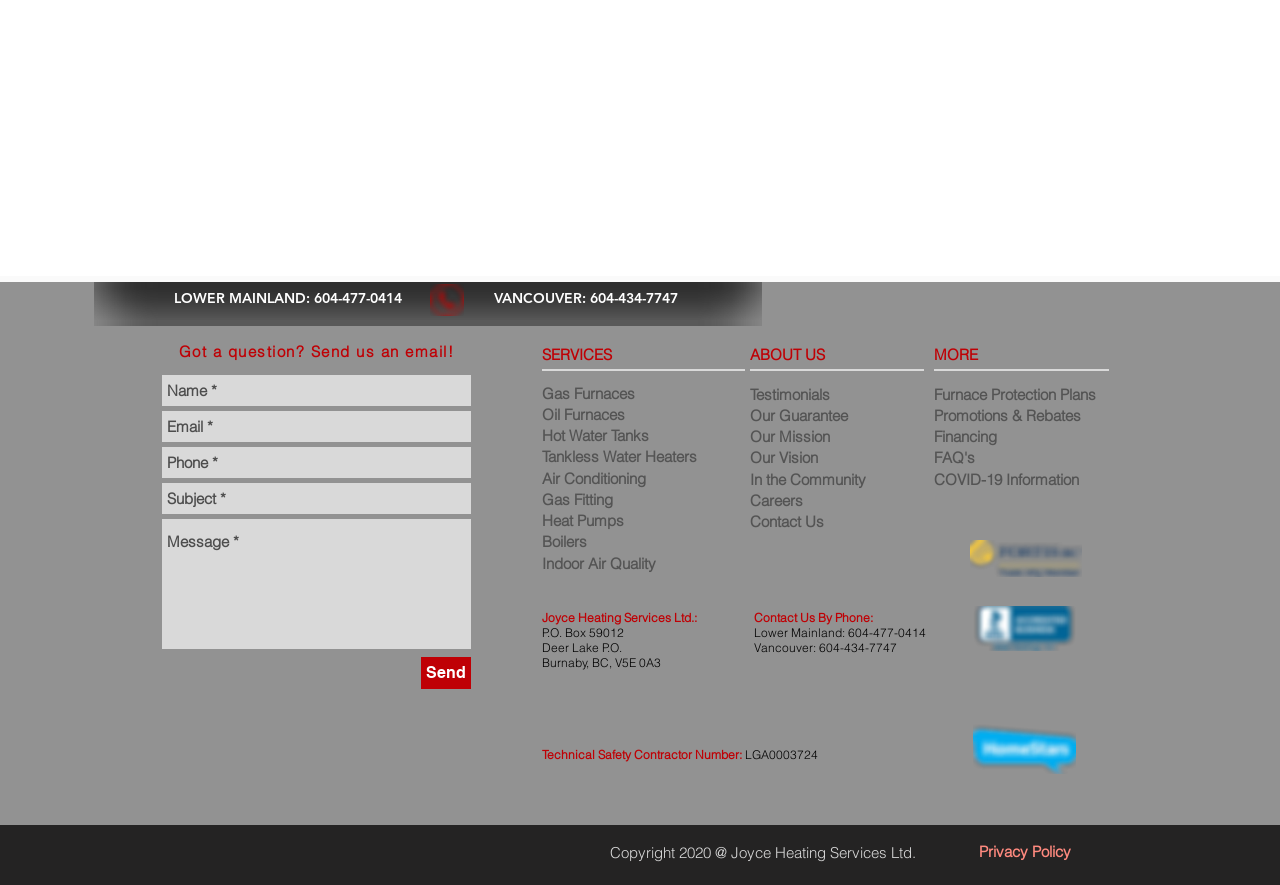Based on the image, please respond to the question with as much detail as possible:
What is the company's technical safety contractor number?

The technical safety contractor number can be found in the static text element with the text 'Technical Safety Contractor Number:' followed by the number 'LGA0003724'.